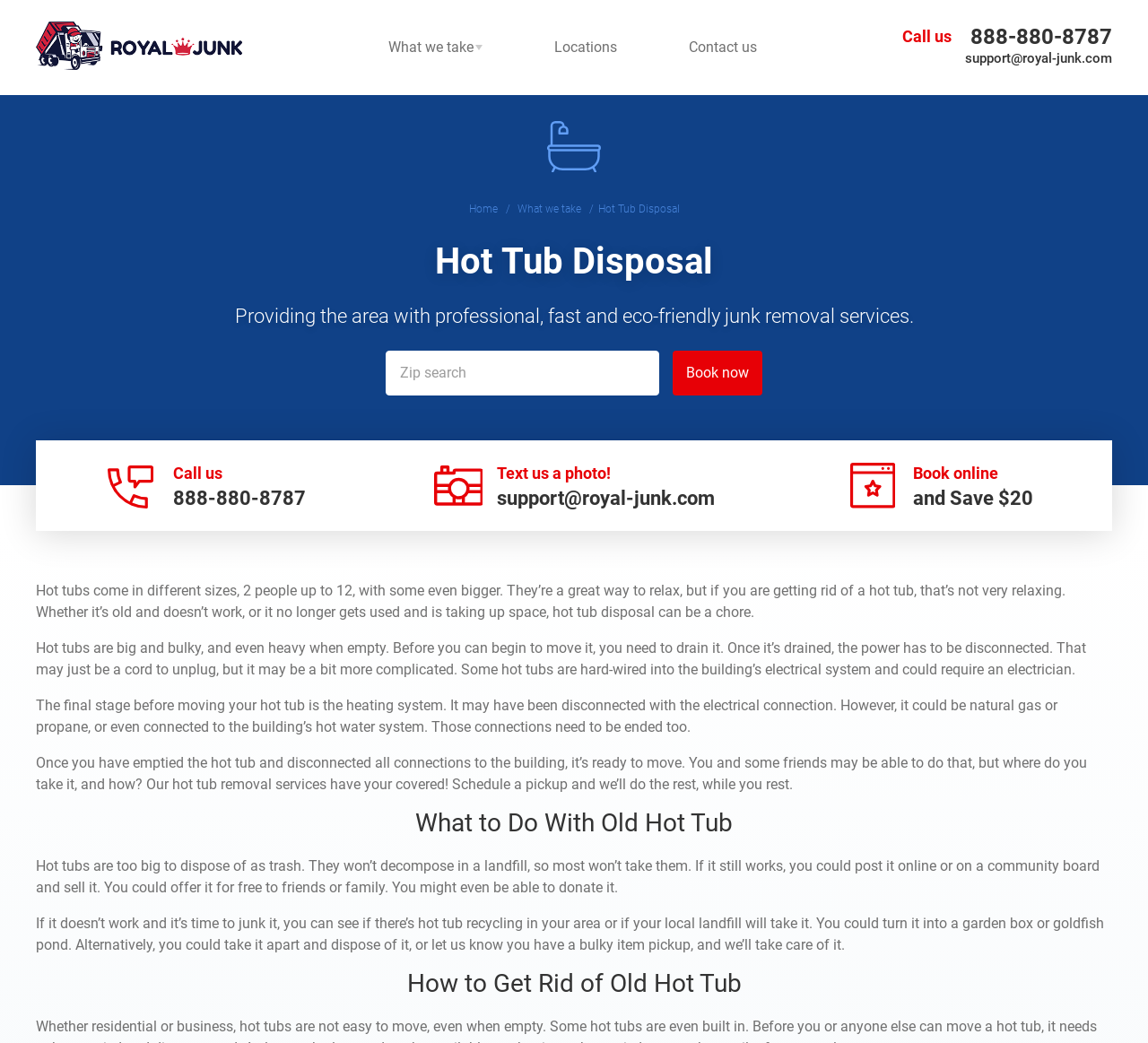What is the company's email address?
Based on the image, answer the question with as much detail as possible.

I found the email address by looking at the link with the text 'support@royal-junk.com' which is located at the top right corner of the webpage, and also repeated at the bottom left corner.